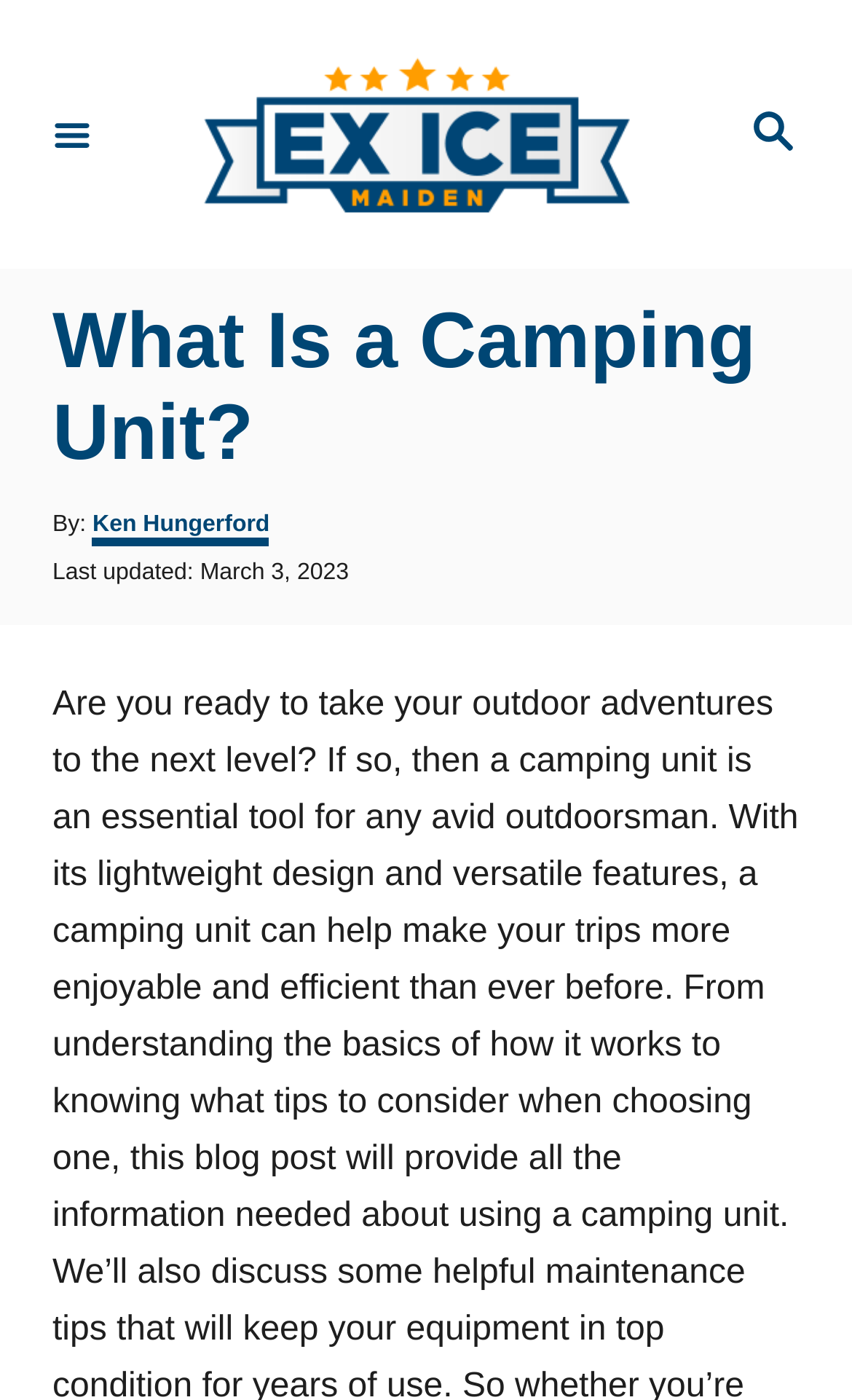Given the element description "aria-label="Menu"", identify the bounding box of the corresponding UI element.

[0.0, 0.04, 0.169, 0.152]